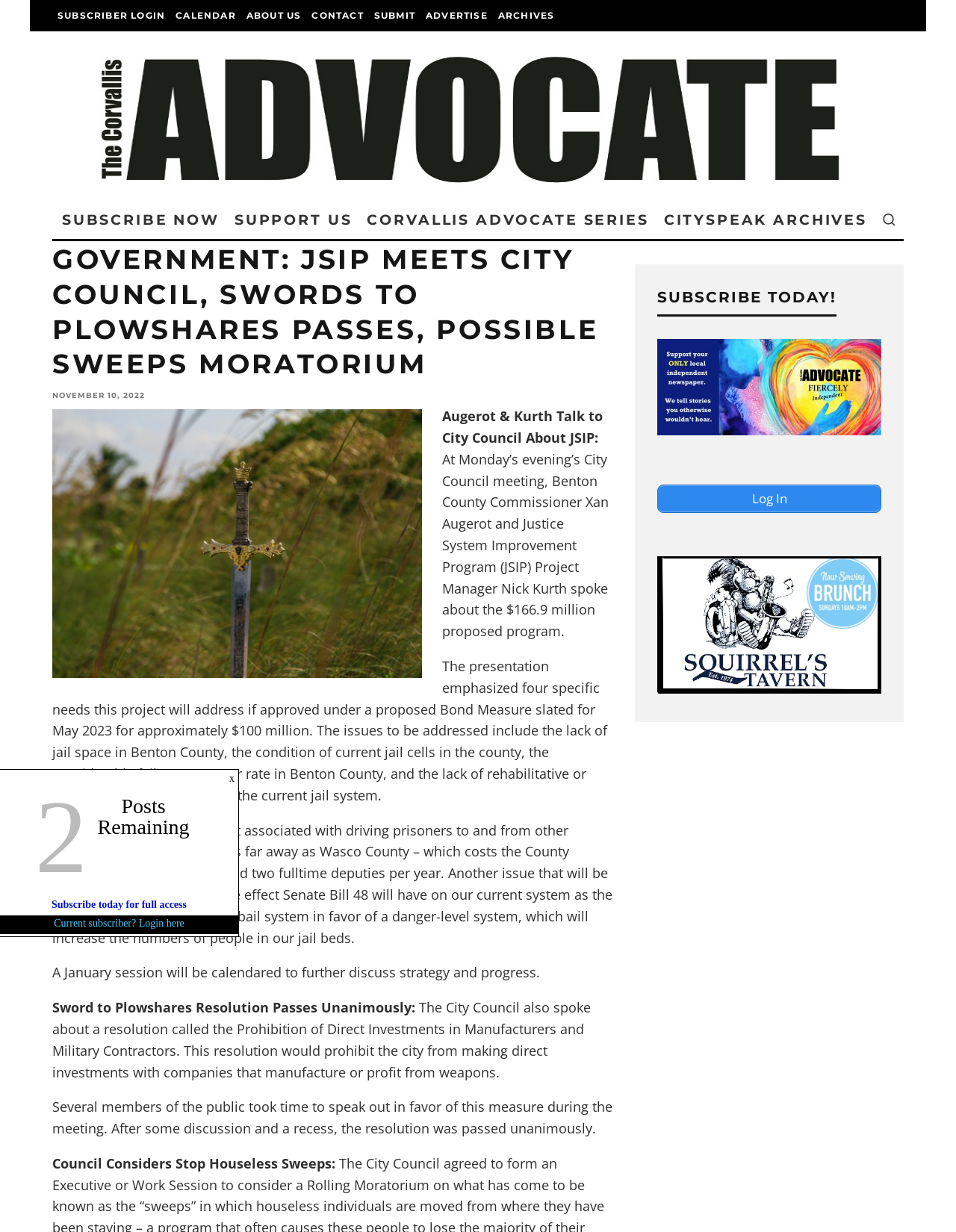What is the name of the program discussed in the article?
Please provide a comprehensive and detailed answer to the question.

The article mentions 'Augerot & Kurth Talk to City Council About JSIP' and later explains that JSIP stands for Justice System Improvement Program.